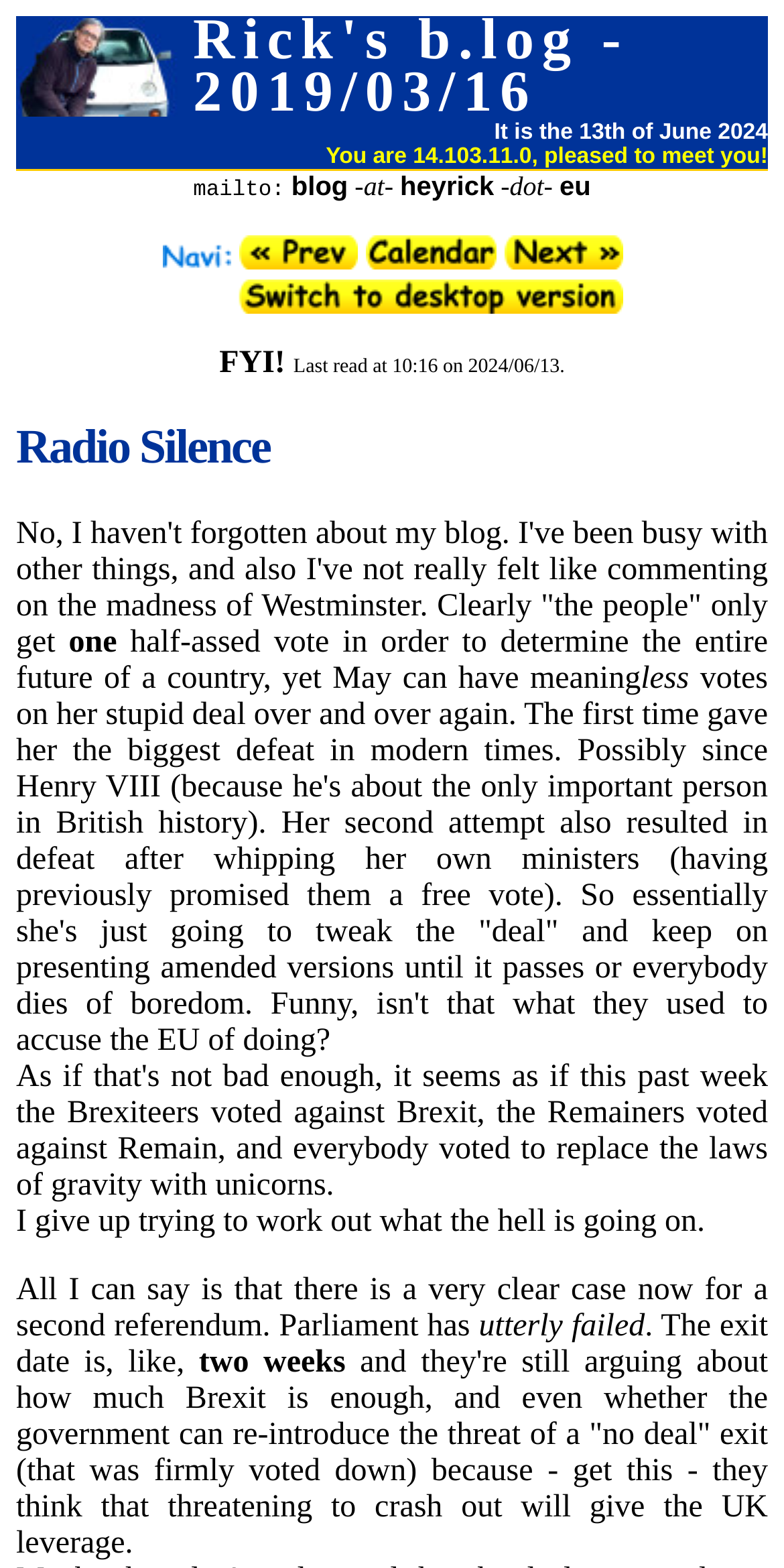Please provide a comprehensive response to the question below by analyzing the image: 
What is the current date mentioned in the blog post?

The current date is mentioned in the StaticText element with bounding box coordinates [0.374, 0.227, 0.72, 0.241], which states 'Last read at 10:16 on 2024/06/13.'